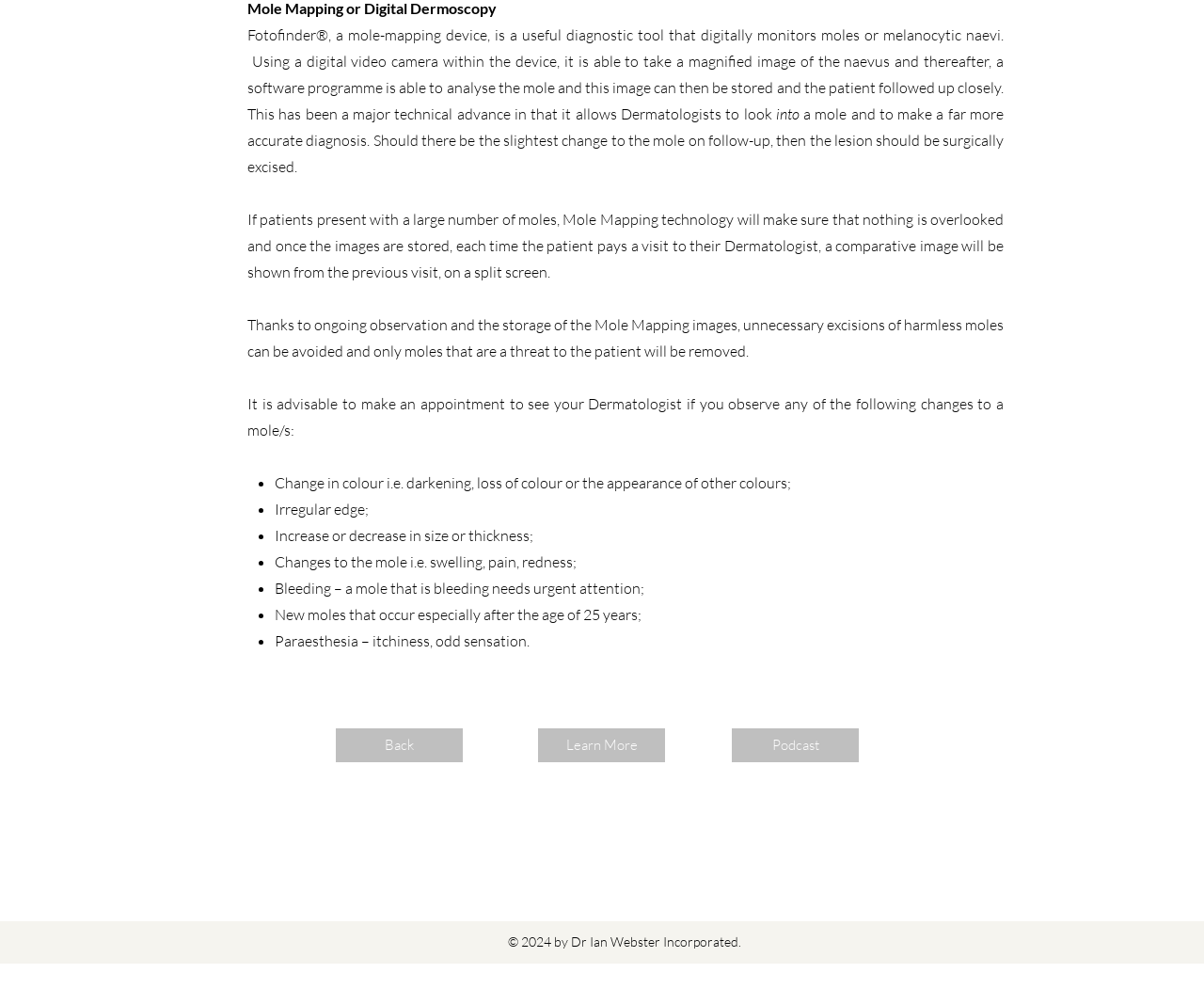What is Fotofinder?
Give a detailed response to the question by analyzing the screenshot.

Based on the text on the webpage, Fotofinder is described as a mole-mapping device that digitally monitors moles or melanocytic naevi. It uses a digital video camera to take a magnified image of the naevus, which is then analyzed by a software programme.